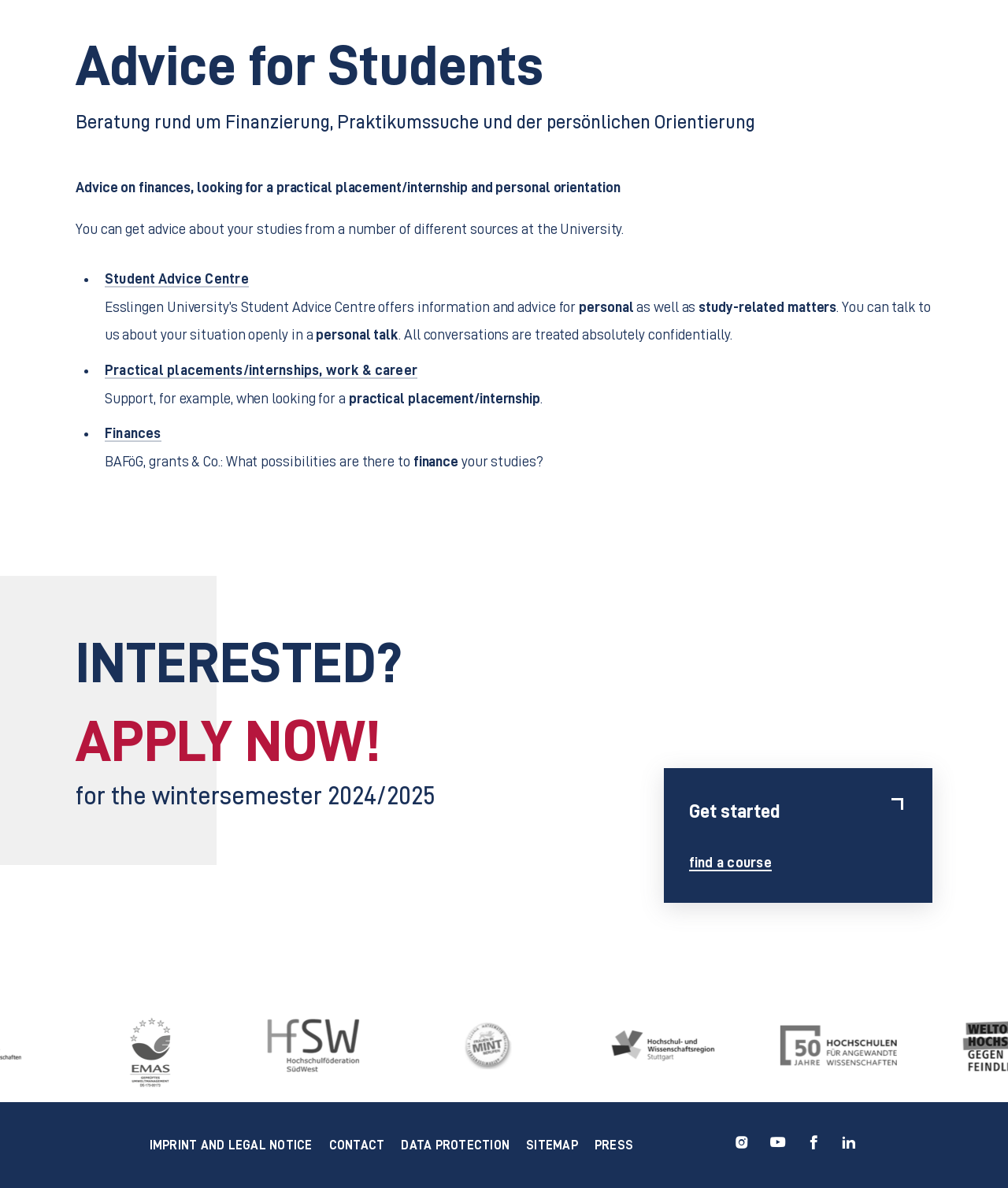Specify the bounding box coordinates of the region I need to click to perform the following instruction: "Apply now for the winter semester 2024/2025". The coordinates must be four float numbers in the range of 0 to 1, i.e., [left, top, right, bottom].

[0.075, 0.485, 0.633, 0.728]